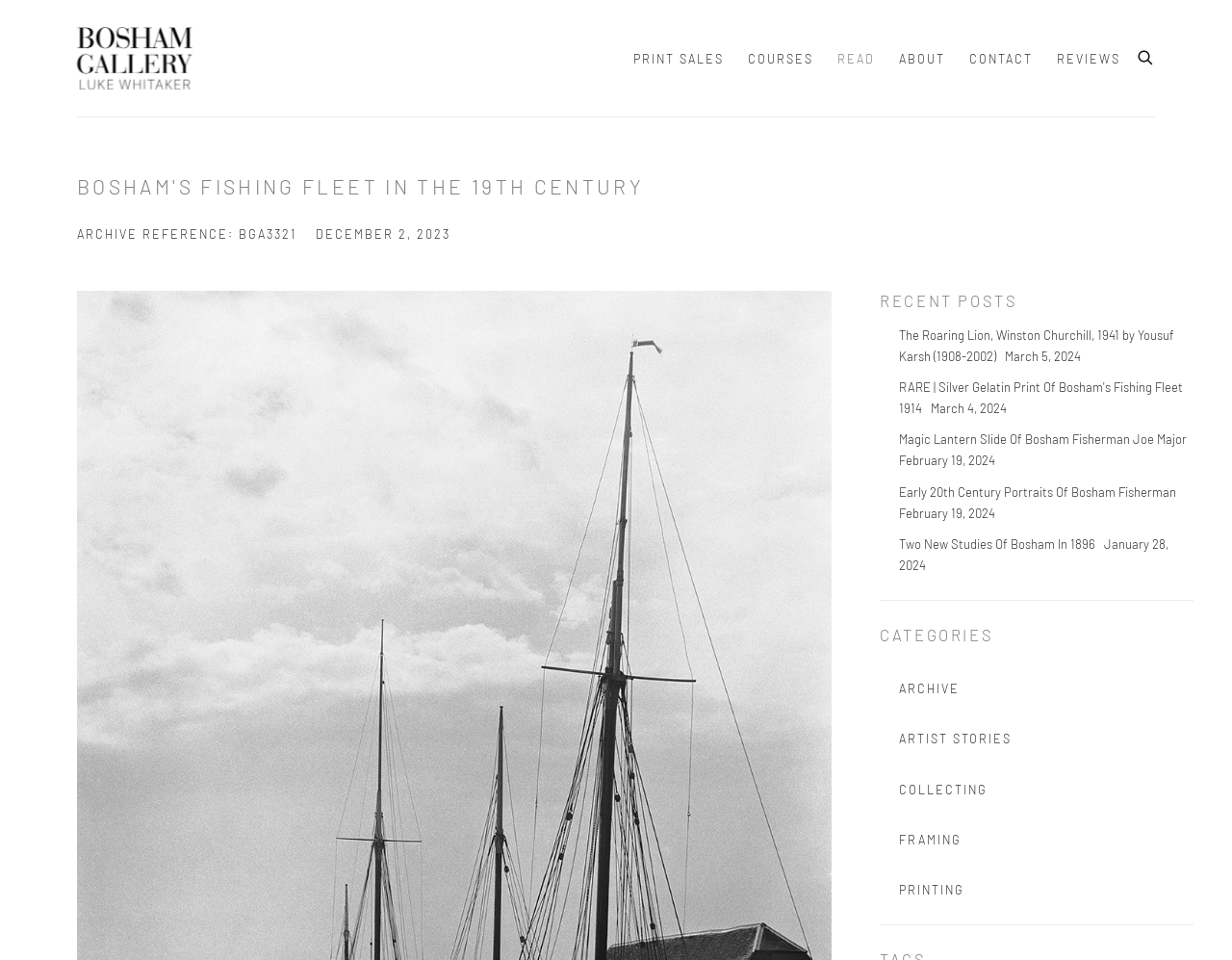Locate and generate the text content of the webpage's heading.

BOSHAM'S FISHING FLEET IN THE 19TH CENTURY